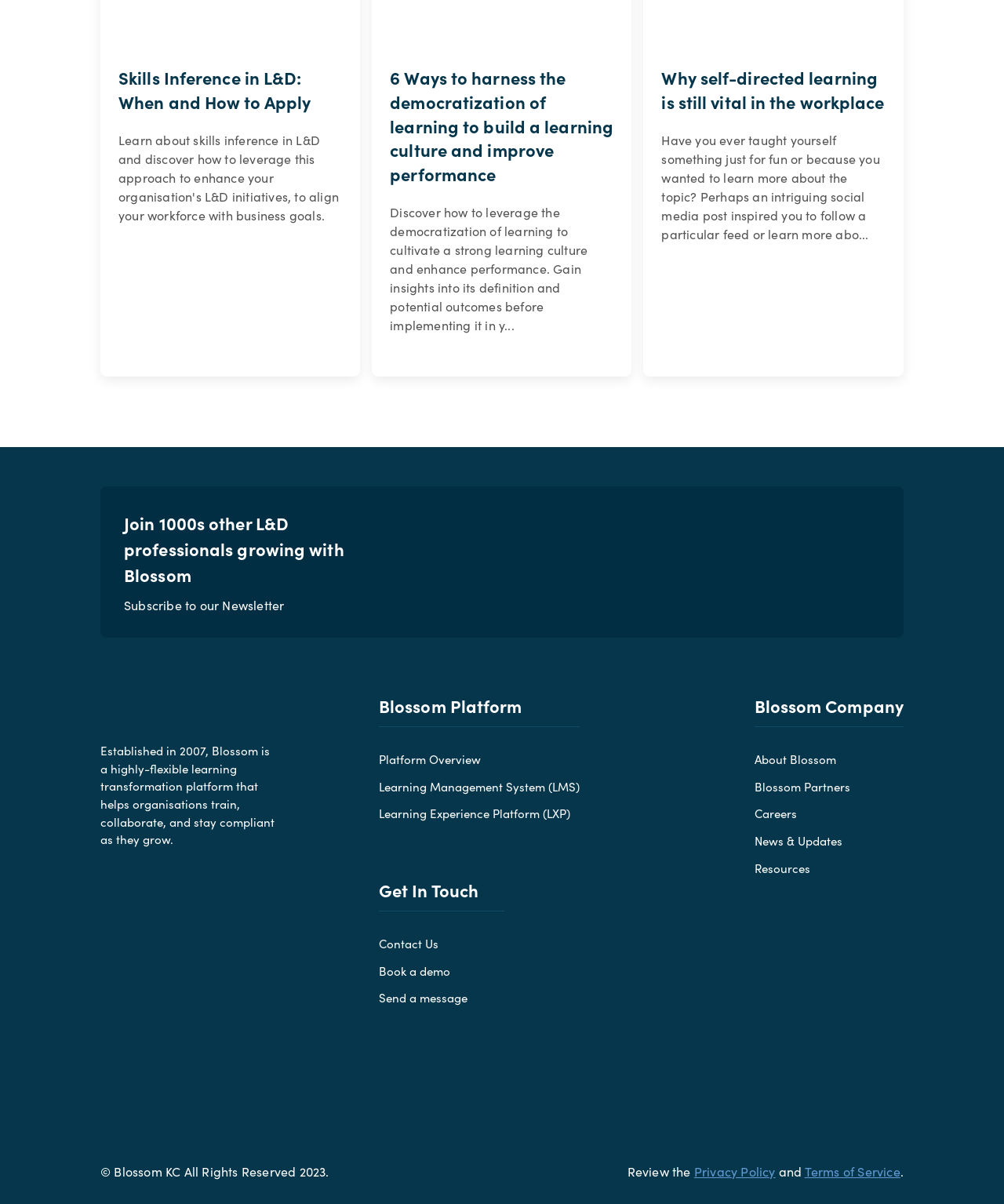Using the element description Terms of Service, predict the bounding box coordinates for the UI element. Provide the coordinates in (top-left x, top-left y, bottom-right x, bottom-right y) format with values ranging from 0 to 1.

[0.801, 0.966, 0.897, 0.98]